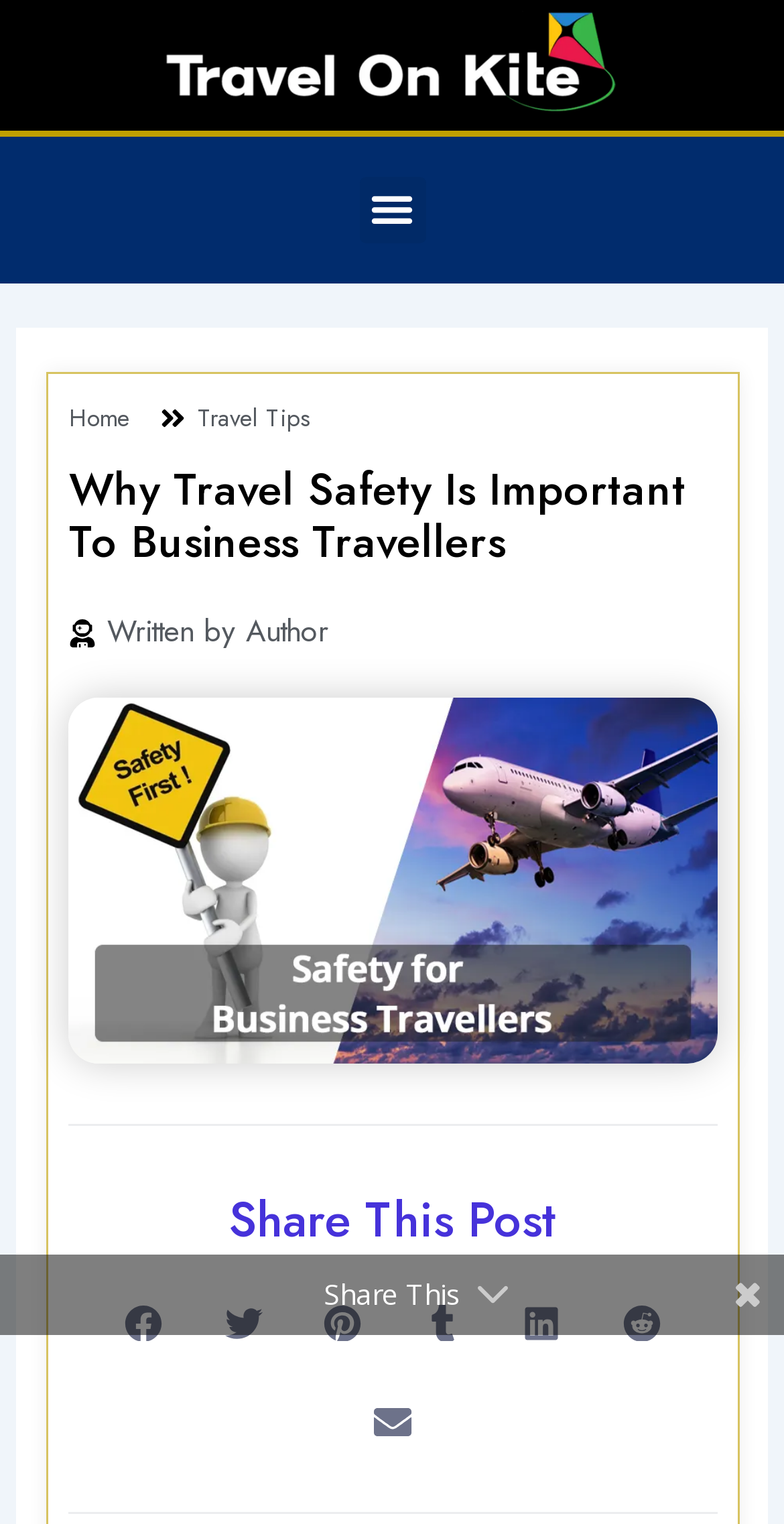Specify the bounding box coordinates of the element's region that should be clicked to achieve the following instruction: "Go to Home". The bounding box coordinates consist of four float numbers between 0 and 1, in the format [left, top, right, bottom].

[0.088, 0.258, 0.165, 0.29]